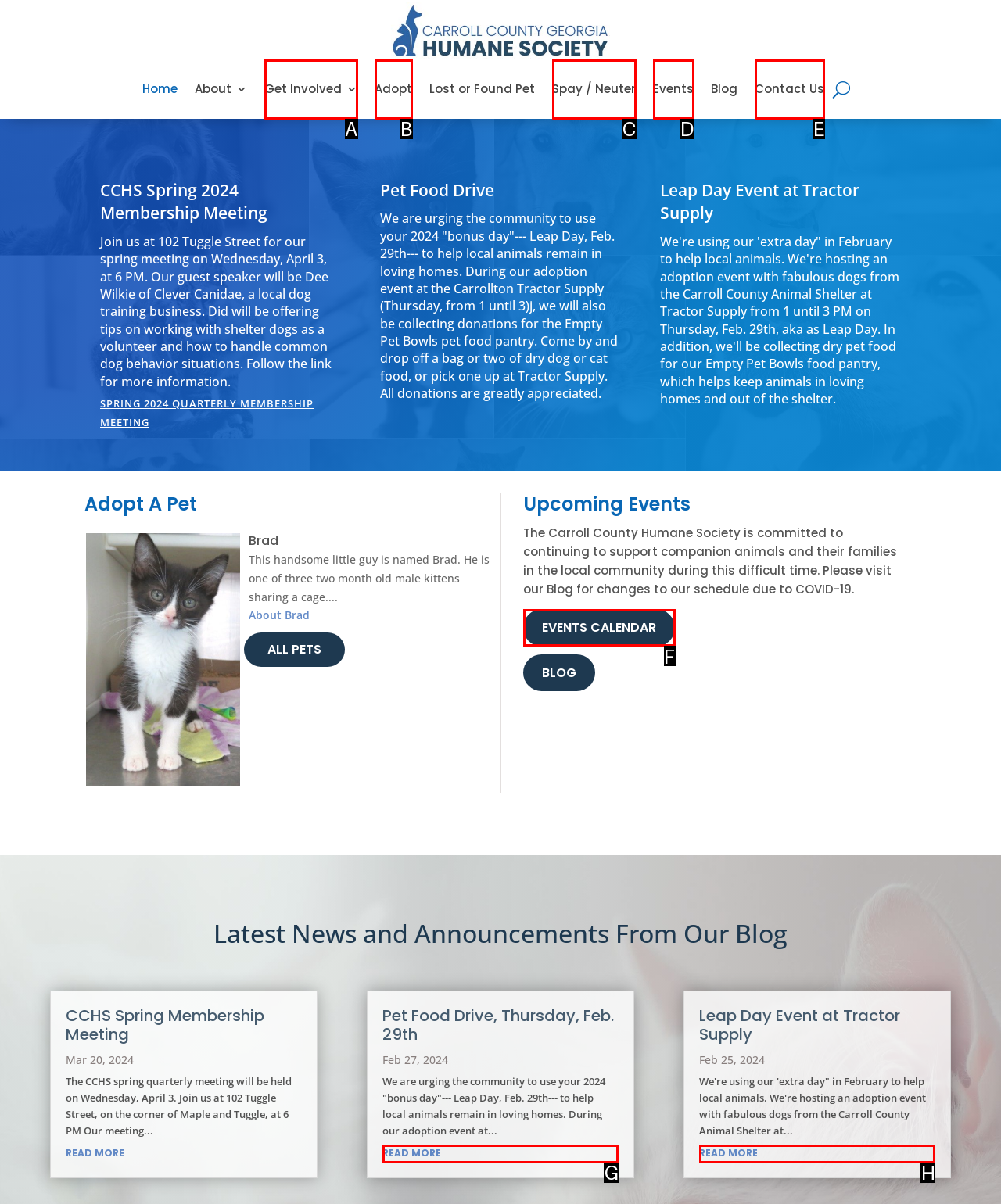Given the description: read more, choose the HTML element that matches it. Indicate your answer with the letter of the option.

G